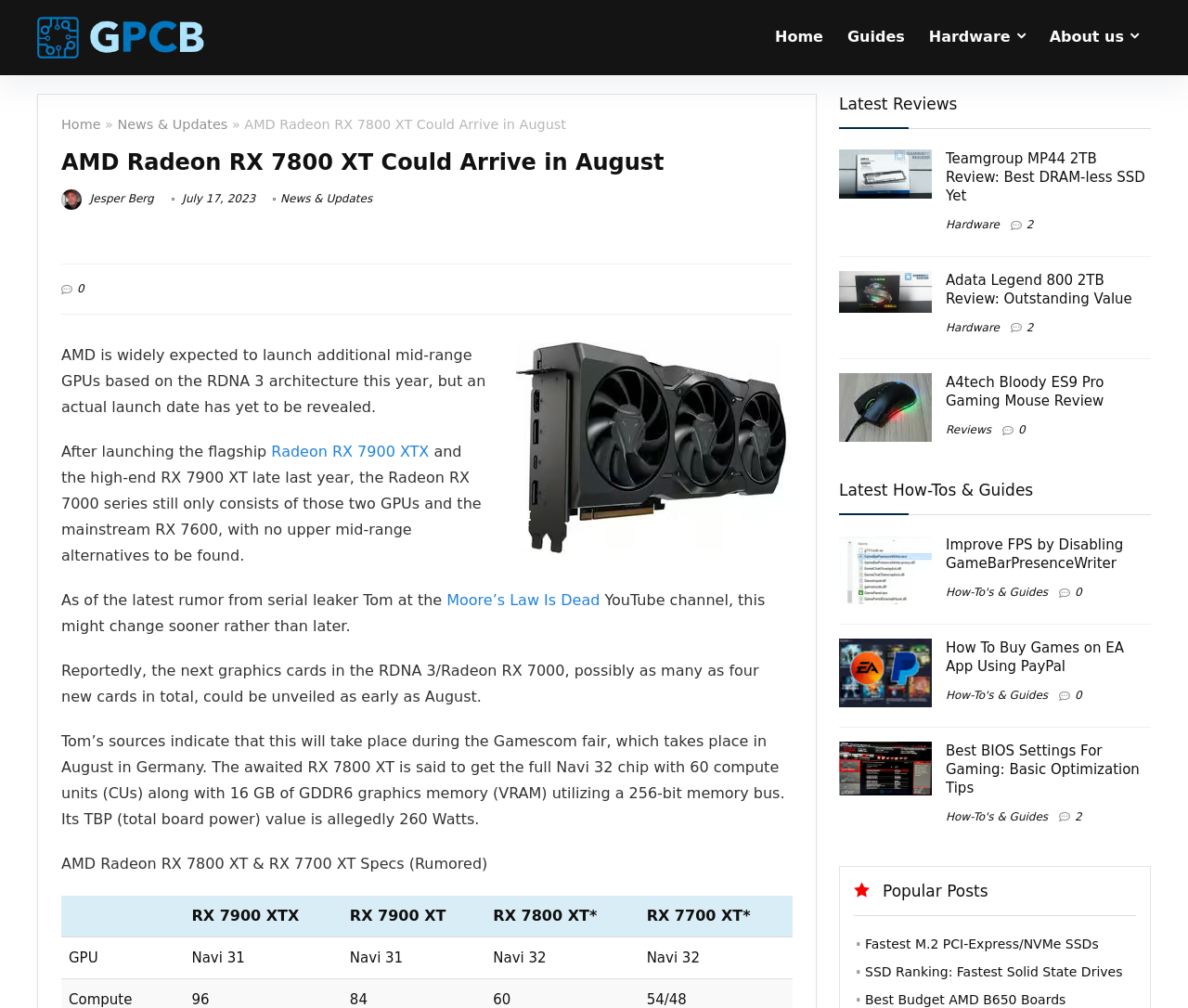Could you find the bounding box coordinates of the clickable area to complete this instruction: "Check the 'RX 7800 XT & RX 7700 XT Specs'"?

[0.052, 0.848, 0.41, 0.865]